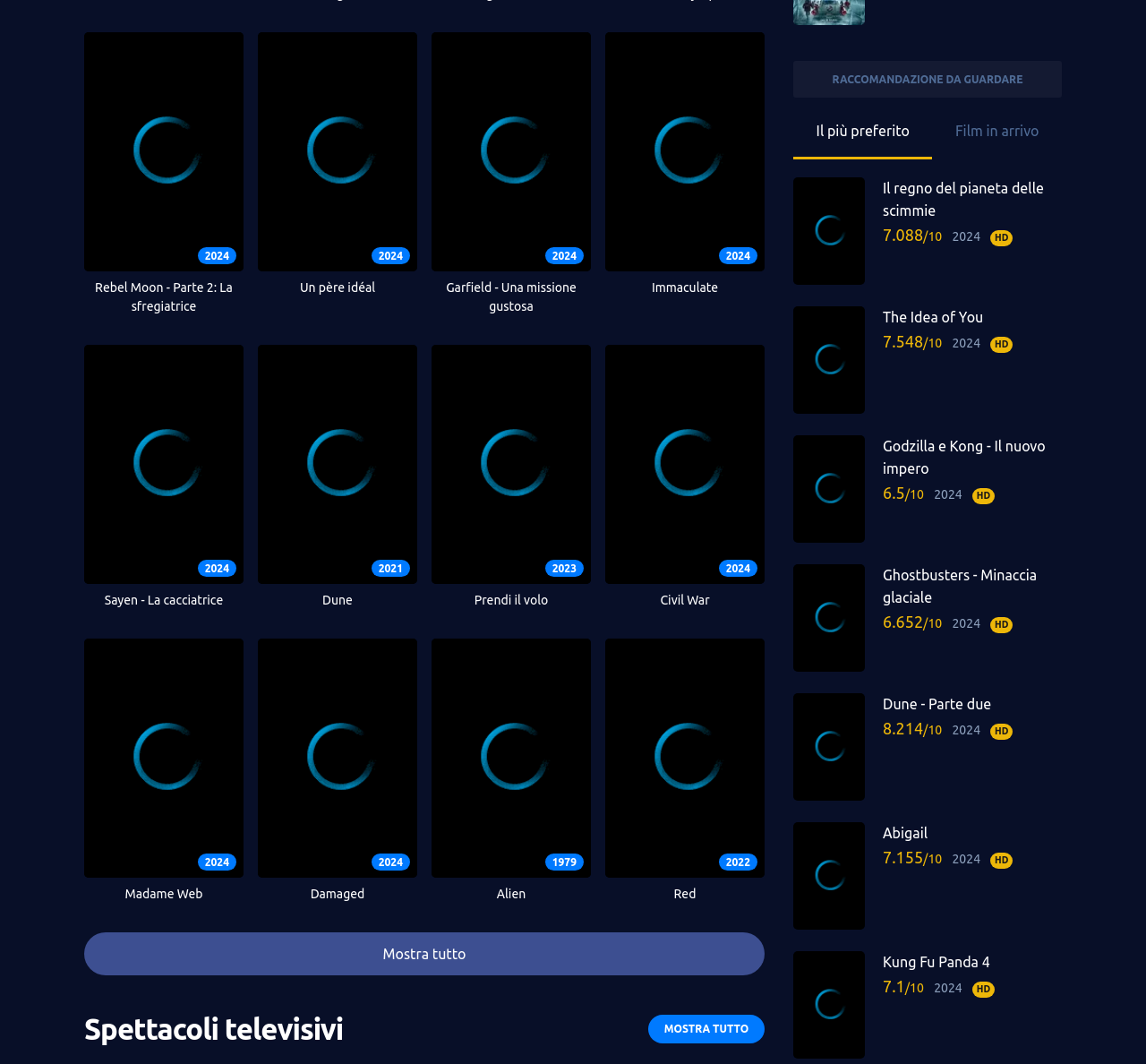Show the bounding box coordinates of the region that should be clicked to follow the instruction: "Go to Ursuline Sisters Mission."

None